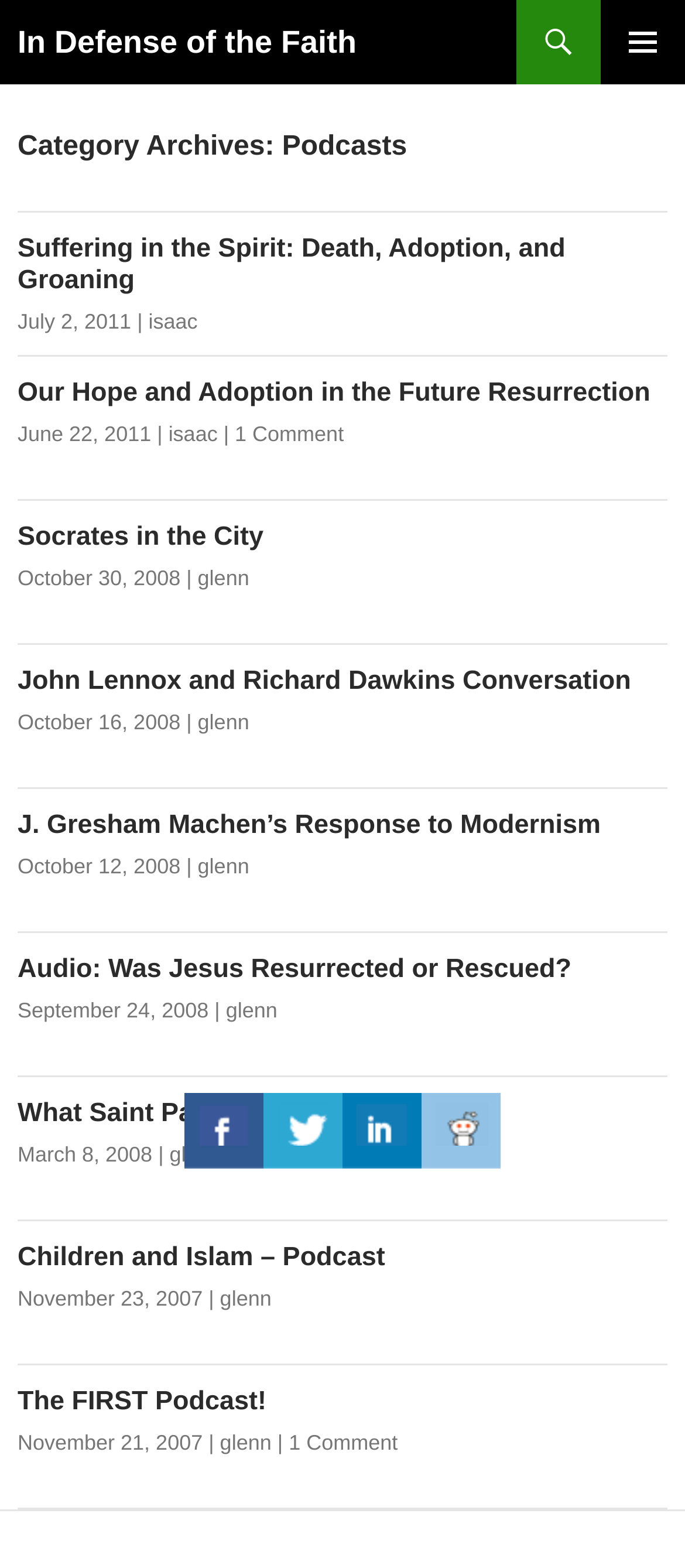Identify the bounding box of the UI element that matches this description: "parent_node: Skip to main content".

None